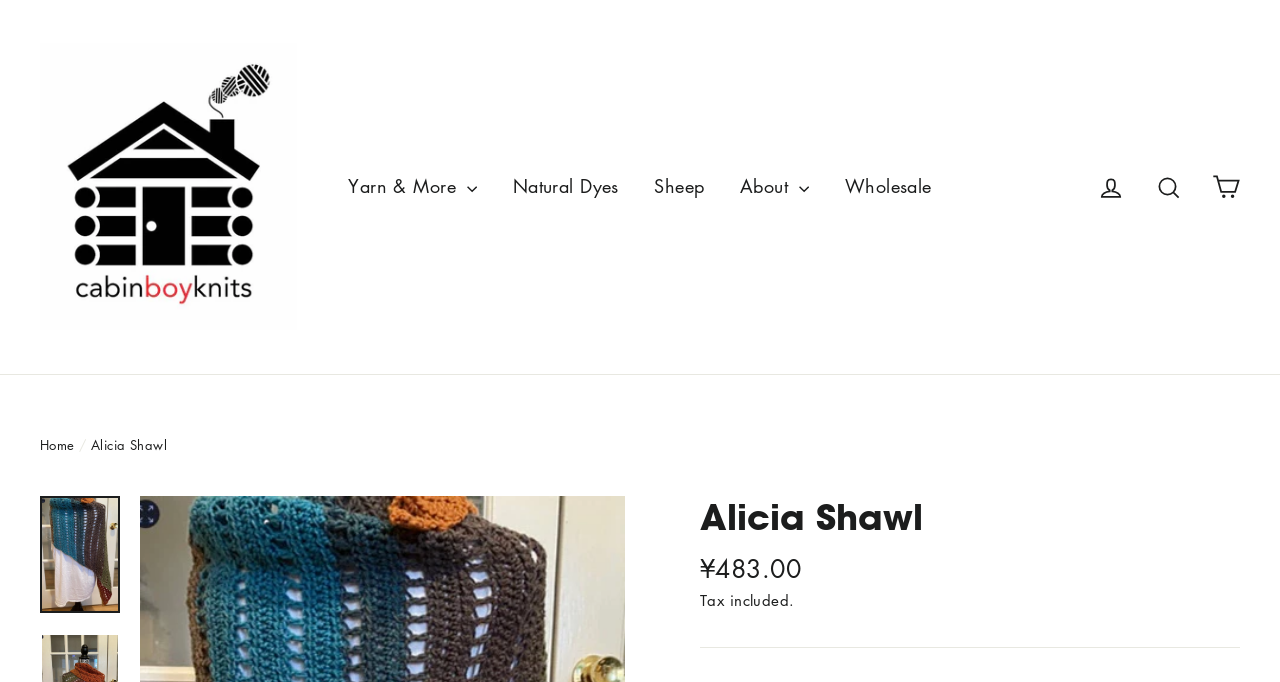How many navigation links are in the primary navigation section?
Using the details from the image, give an elaborate explanation to answer the question.

I counted the number of link elements inside the primary navigation section, which are 'Yarn & More', 'Natural Dyes', 'Sheep', 'About', 'Wholesale', and 'Log in'.